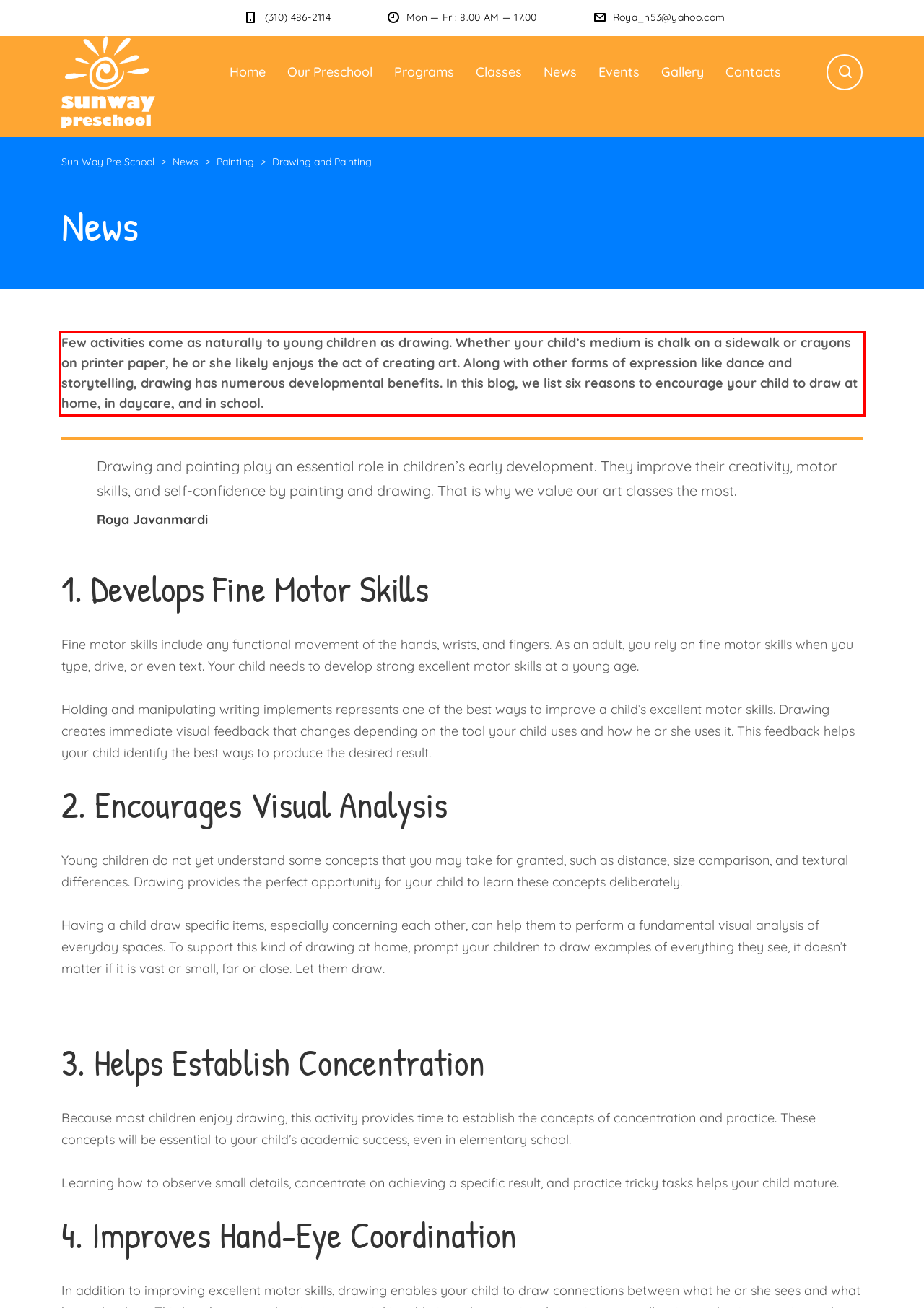Within the provided webpage screenshot, find the red rectangle bounding box and perform OCR to obtain the text content.

Few activities come as naturally to young children as drawing. Whether your child’s medium is chalk on a sidewalk or crayons on printer paper, he or she likely enjoys the act of creating art. Along with other forms of expression like dance and storytelling, drawing has numerous developmental benefits. In this blog, we list six reasons to encourage your child to draw at home, in daycare, and in school.